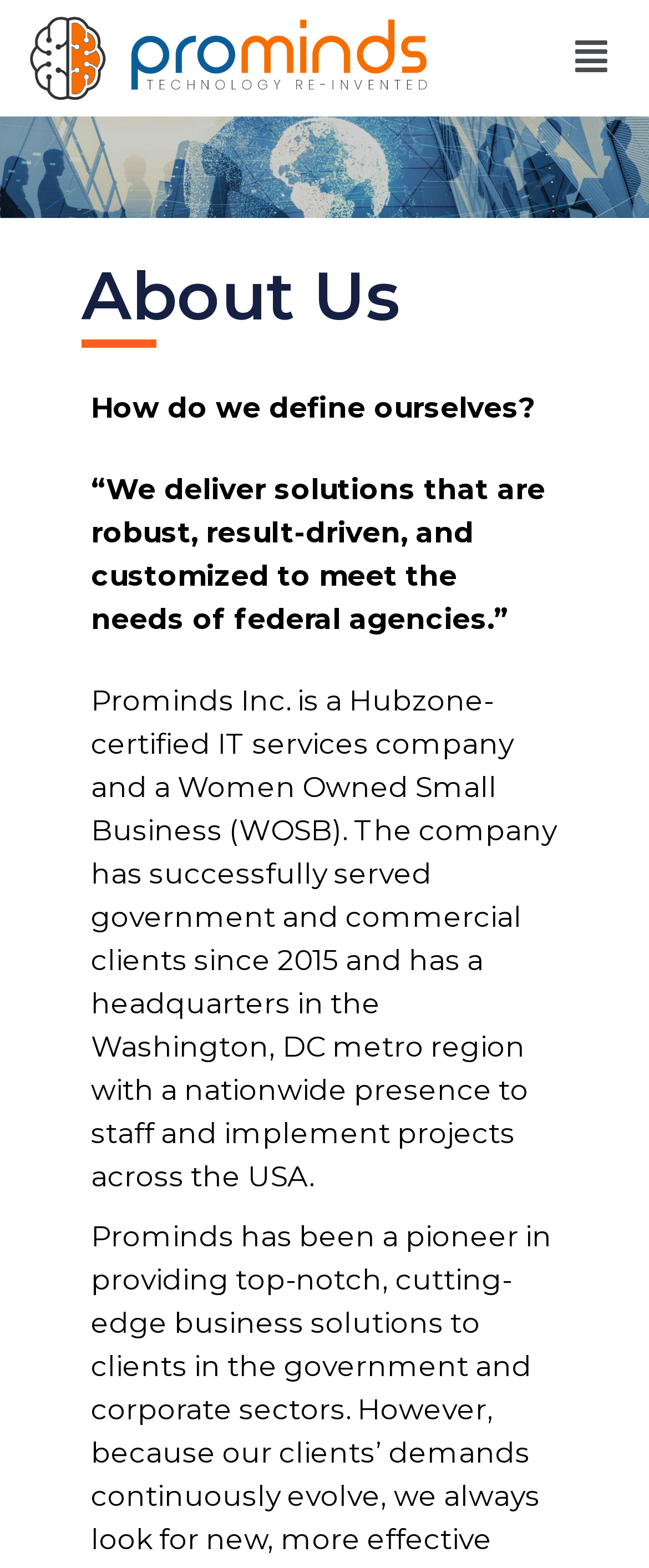Identify and provide the bounding box coordinates of the UI element described: "alt="prominds logo landscape"". The coordinates should be formatted as [left, top, right, bottom], with each number being a float between 0 and 1.

[0.046, 0.011, 0.666, 0.063]